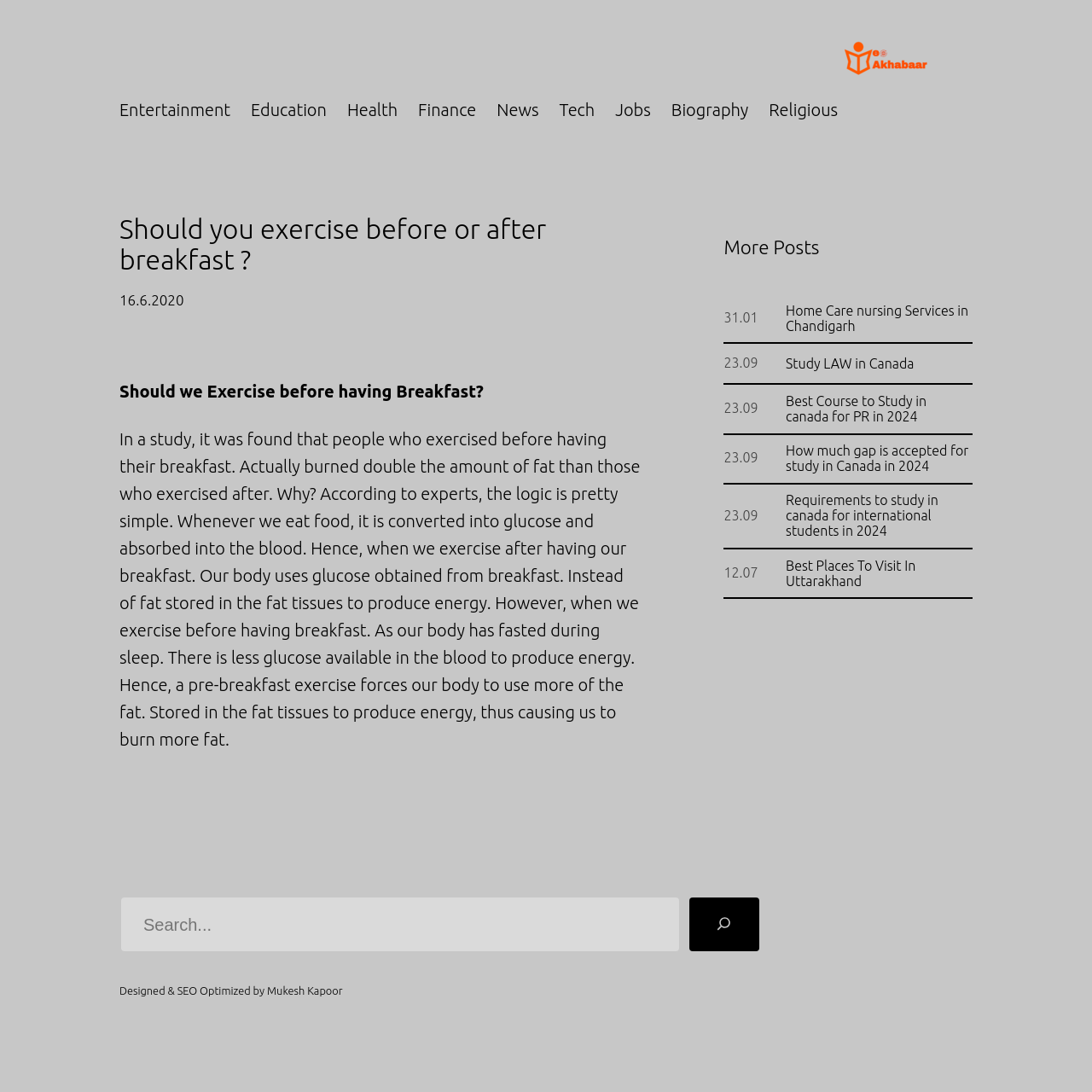What is the topic of the main article?
Please provide a single word or phrase in response based on the screenshot.

Exercise and breakfast